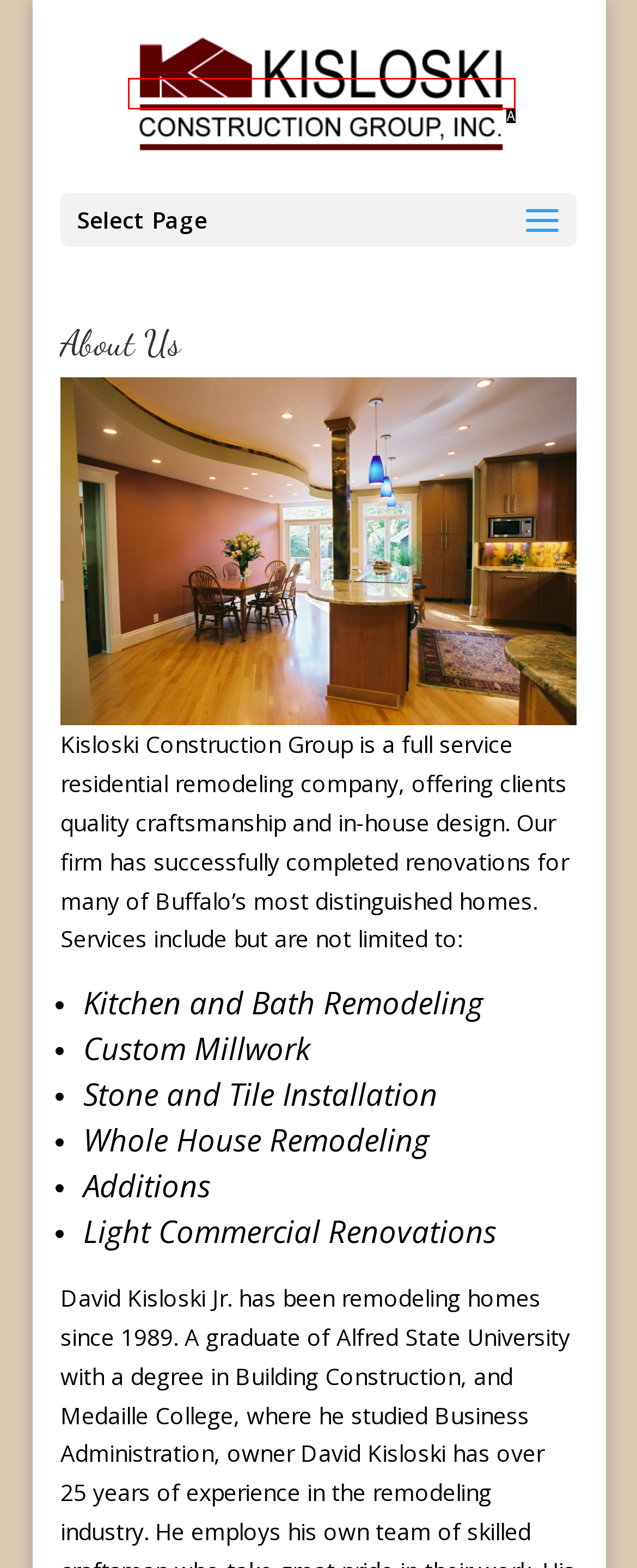From the given choices, identify the element that matches: alt="Kisloski Construction"
Answer with the letter of the selected option.

A